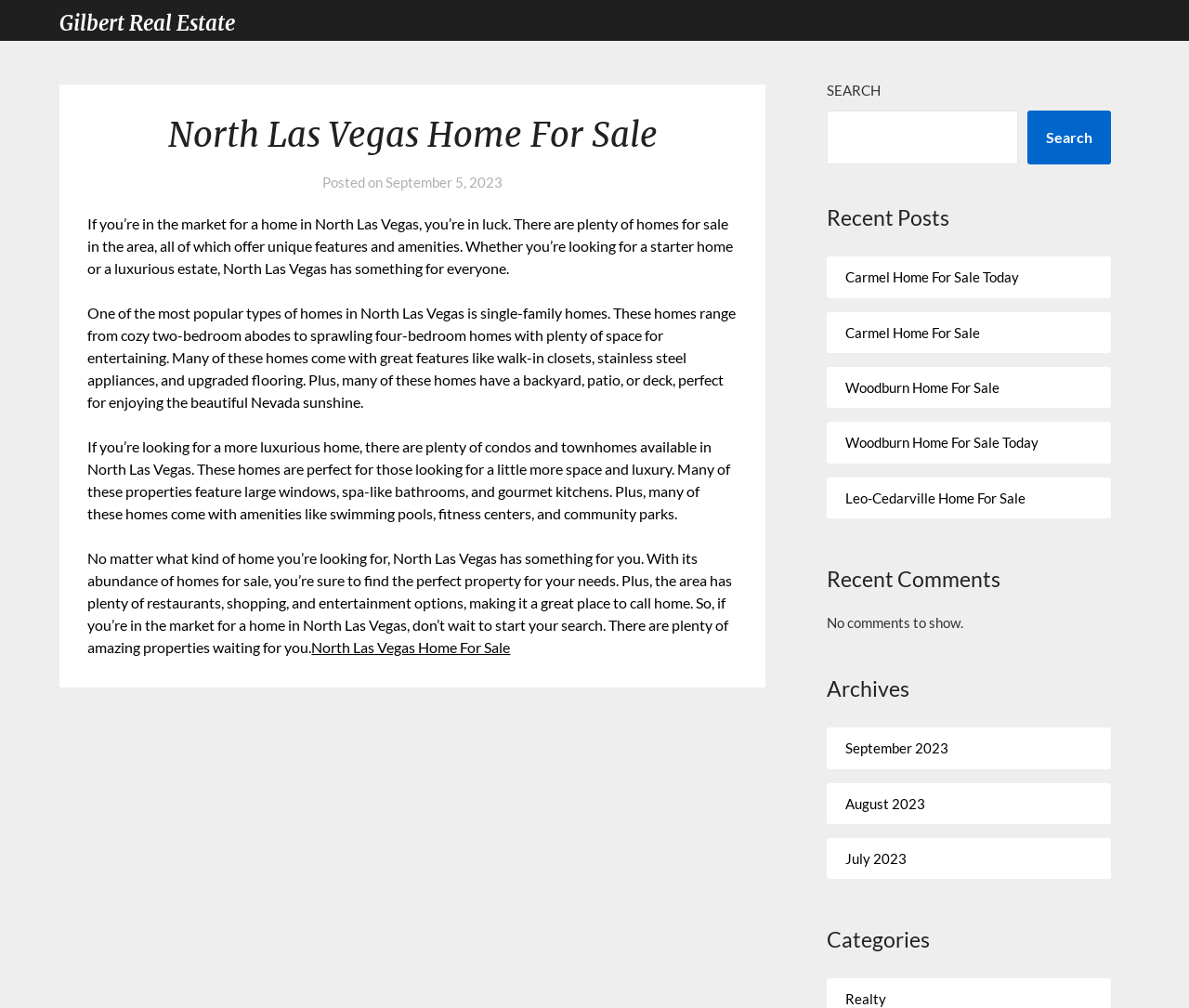Create an elaborate caption that covers all aspects of the webpage.

The webpage is a real estate website focused on North Las Vegas homes for sale. At the top, there is a link to "Gilbert Real Estate" and a main section that takes up most of the page. 

In the main section, there is a header that reads "North Las Vegas Home For Sale" followed by a posted date of "September 5, 2023". Below this, there are four paragraphs of text that describe the types of homes available in North Las Vegas, including single-family homes, condos, and townhomes. The text highlights the features and amenities of these homes, such as walk-in closets, stainless steel appliances, and community parks.

To the right of the main section, there is a search bar with a "SEARCH" label and a search button. Below the search bar, there are several headings, including "Recent Posts", "Recent Comments", "Archives", and "Categories". Under each heading, there are links to related pages, such as "Carmel Home For Sale Today" and "September 2023". The "Recent Comments" section has a message that says "No comments to show."